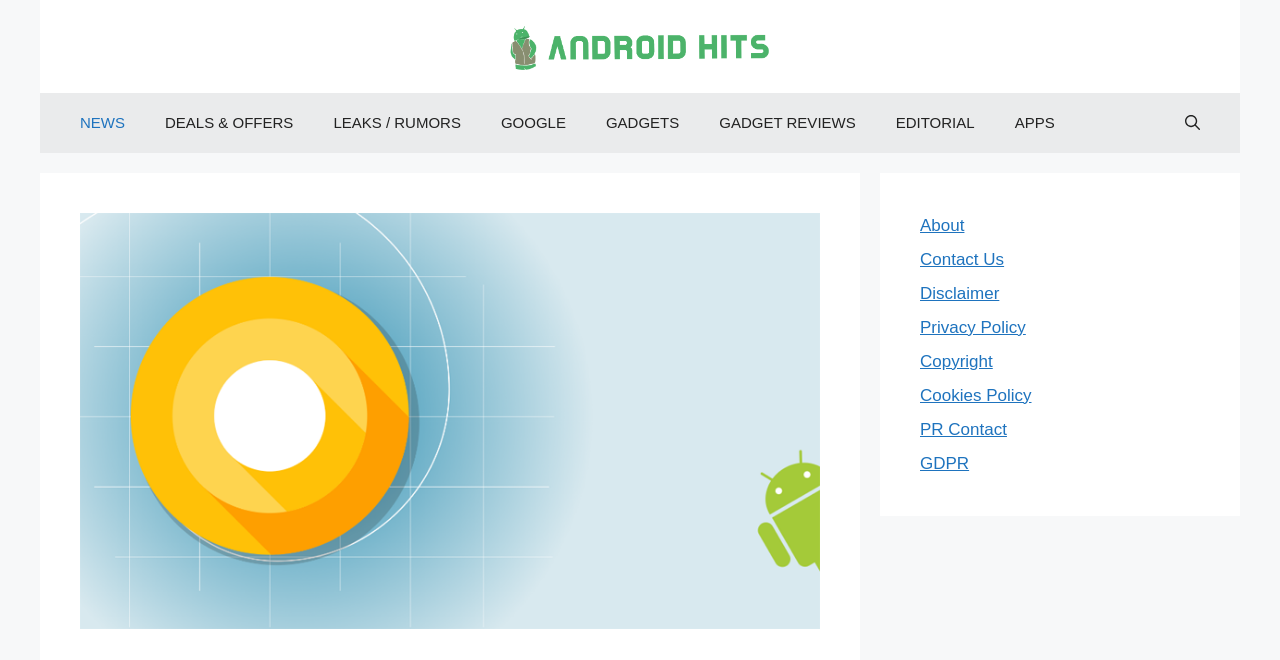Write an elaborate caption that captures the essence of the webpage.

The webpage is about Android O Beta registration, with a focus on the latest news and updates. At the top, there is a banner with the site's logo, "AndroidHits", accompanied by an image. Below the banner, there is a primary navigation menu with 8 links: "NEWS", "DEALS & OFFERS", "LEAKS / RUMORS", "GOOGLE", "GADGETS", "GADGET REVIEWS", "EDITORIAL", and "APPS". These links are aligned horizontally and take up most of the top section of the page.

To the right of the navigation menu, there is a search button with an image. Below the navigation menu, there is a large section that takes up most of the page, which appears to be the main content area. This section contains an image related to Android O Beta registration.

At the bottom right of the page, there is a complementary section with 8 links: "About", "Contact Us", "Disclaimer", "Privacy Policy", "Copyright", "Cookies Policy", "PR Contact", and "GDPR". These links are aligned vertically and are likely related to the website's policies and information.